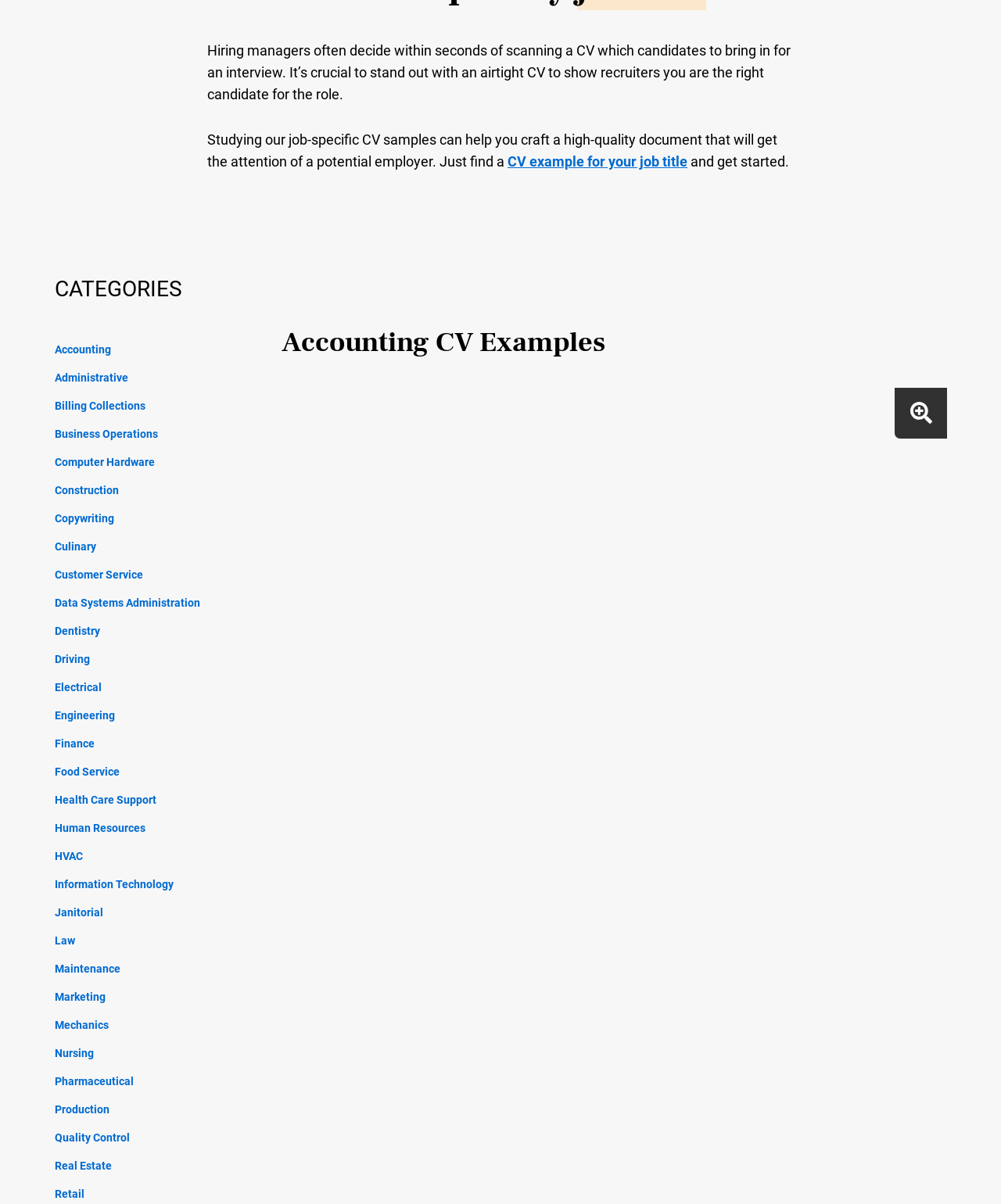Identify the bounding box coordinates of the part that should be clicked to carry out this instruction: "Browse the 'Accounting' category".

[0.055, 0.279, 0.246, 0.302]